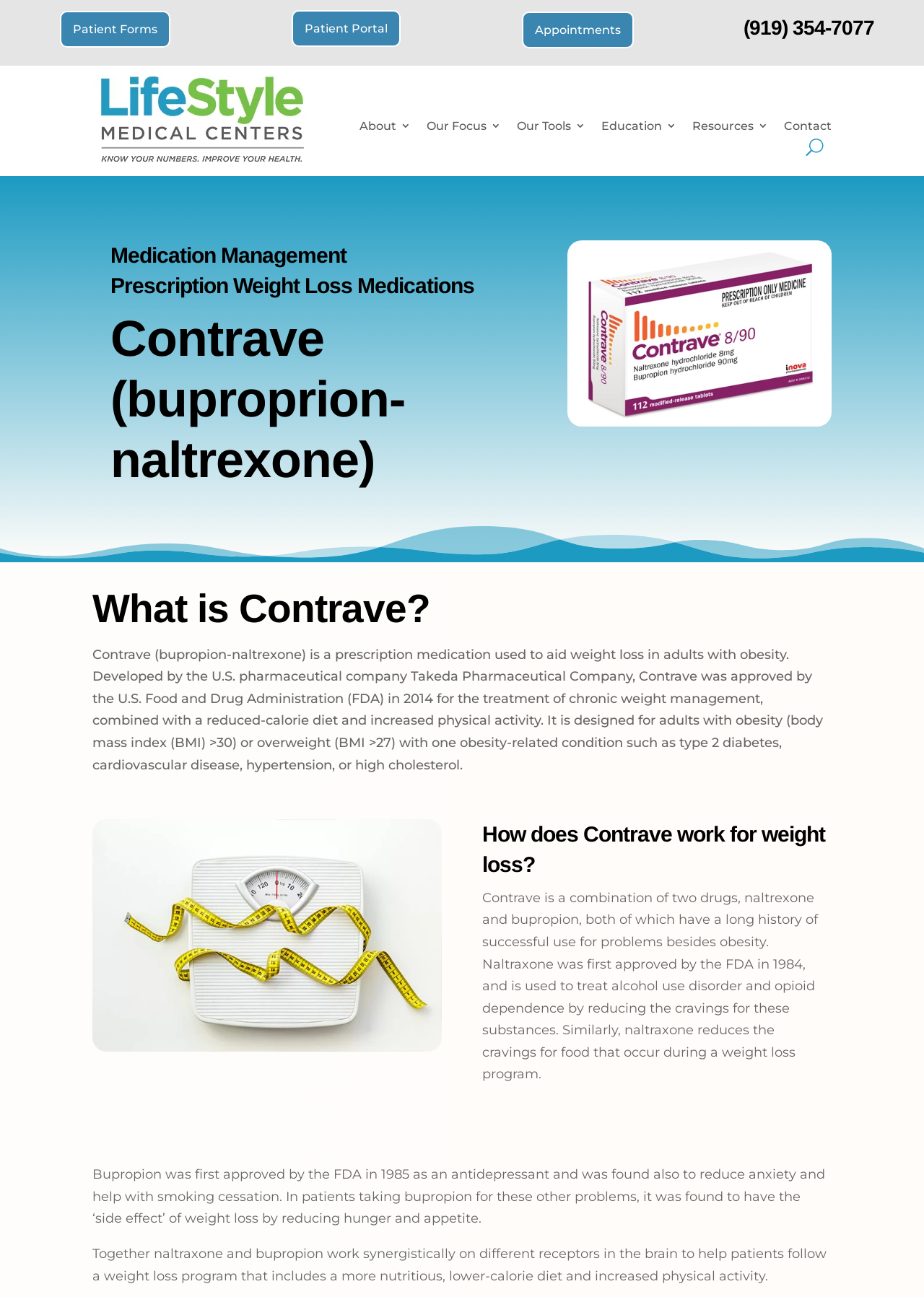What is the phone number of Lifestyle Medical Centers?
Based on the content of the image, thoroughly explain and answer the question.

The phone number of Lifestyle Medical Centers is (919) 354-7077, as displayed in the heading element with the description '(919) 354-7077'.